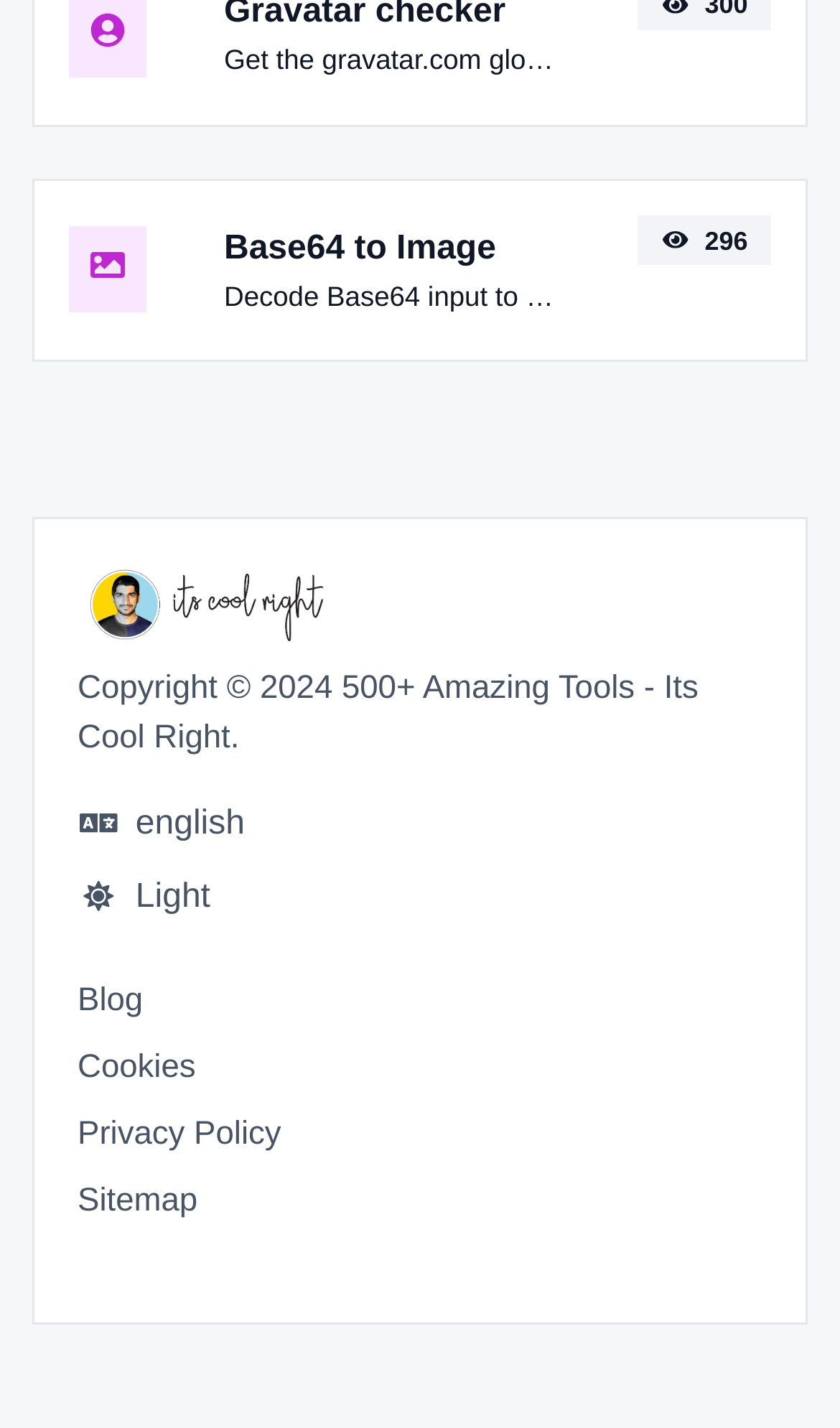Provide a brief response in the form of a single word or phrase:
How many characters are in the Base64 input?

296